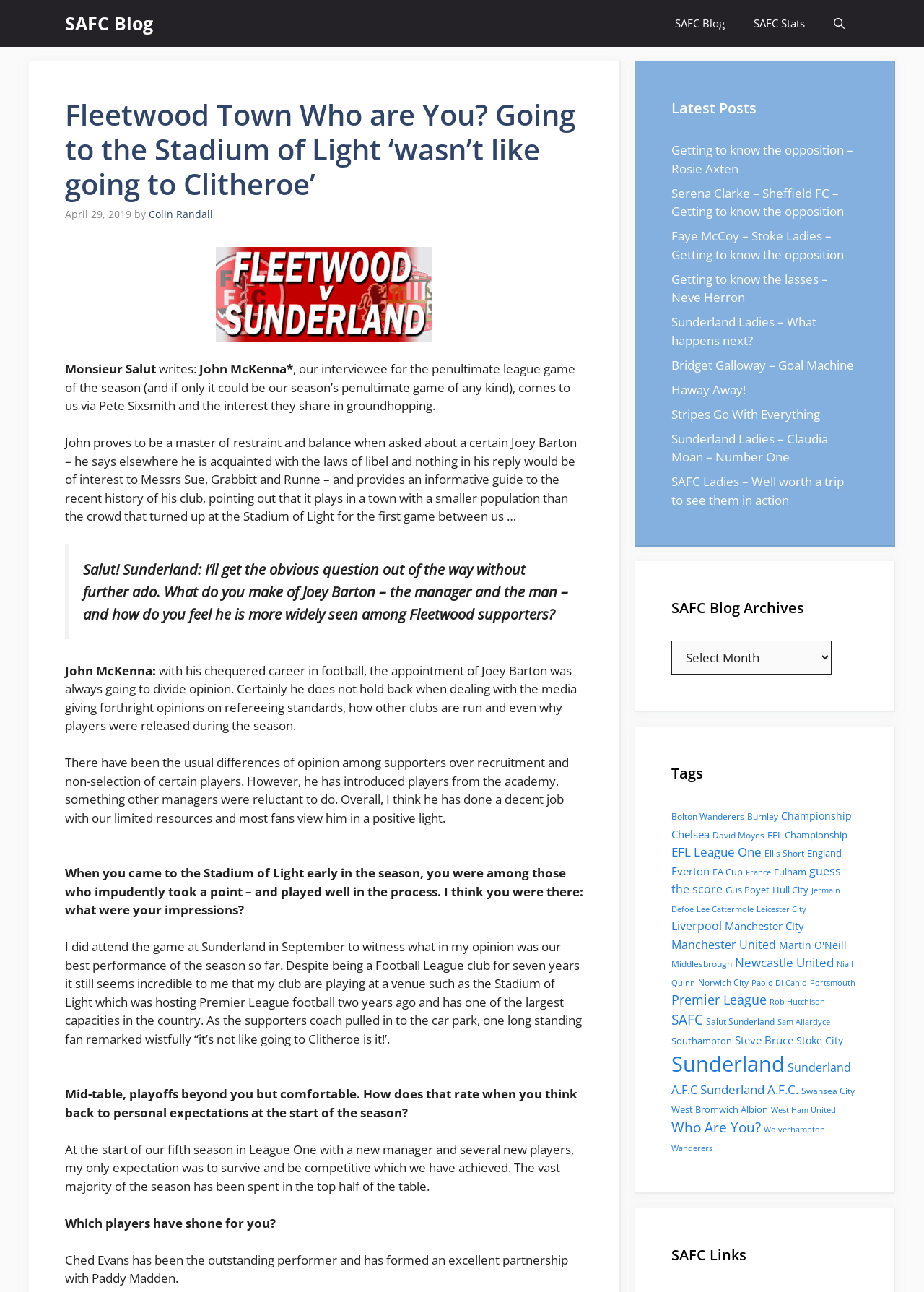Using the provided description Chelsea, find the bounding box coordinates for the UI element. Provide the coordinates in (top-left x, top-left y, bottom-right x, bottom-right y) format, ensuring all values are between 0 and 1.

[0.727, 0.64, 0.768, 0.651]